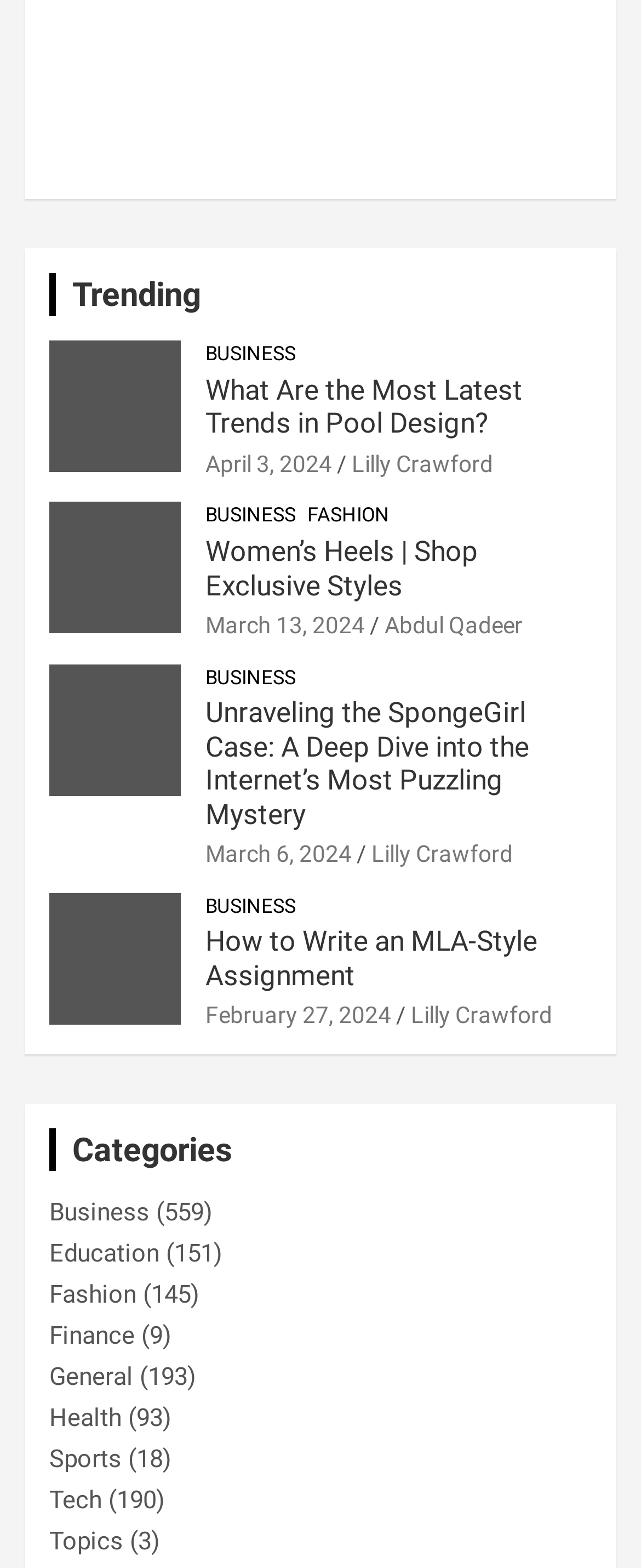Please provide the bounding box coordinates for the element that needs to be clicked to perform the following instruction: "Read the article 'What Are the Most Latest Trends in Pool Design?'". The coordinates should be given as four float numbers between 0 and 1, i.e., [left, top, right, bottom].

[0.321, 0.238, 0.815, 0.281]